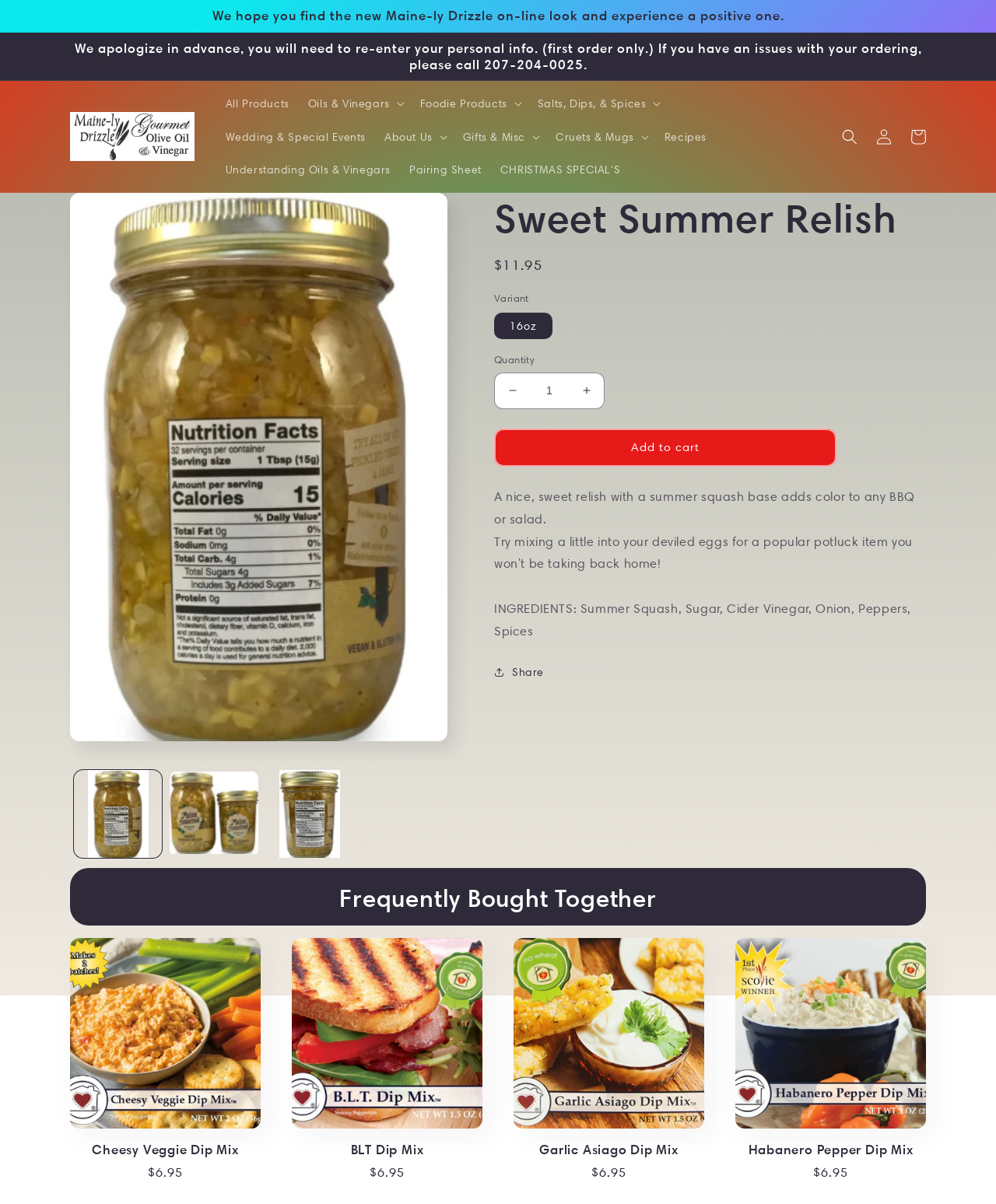Provide a thorough description of the webpage you see.

The webpage is about a product called "Sweet Summer Relish" from Maine-ly Drizzle. At the top, there are two announcement regions with static text, one apologizing for the need to re-enter personal information and another with a phone number for ordering issues. Below these announcements, there is a logo link to "Maine-ly Drizzle" with an accompanying image.

The main navigation menu is divided into several sections, including "Oils & Vinegars", "Foodie Products", "Salts, Dips, & Spices", "Wedding & Special Events", "About Us", "Gifts & Misc", and "Cruets & Mugs". Each section has a button that can be expanded to reveal more options.

On the right side of the page, there are links to "Recipes", "Understanding Oils & Vinegars", "Pairing Sheet", and "CHRISTMAS SPECIAL'S". A search button and links to "Log in" and "Cart" are also located on the right side.

The main content of the page is focused on the "Sweet Summer Relish" product. There is a gallery viewer with three images of the product, and a heading that reads "Sweet Summer Relish". Below the heading, there is a description of the product, stating that it is a "nice, sweet relish with a summer squash base" that adds color to any BBQ or salad. The ingredients are also listed.

The product information section includes a regular price of $11.95, a variant option for 16oz, and a quantity selector. There is also an "Add to cart" button. A "Share" button is located below the product information.

Further down the page, there is a section titled "Frequently Bought Together" that features four products: "Cheesy Veggie Dip Mix", "BLT Dip Mix", "Garlic Asiago Dip Mix", and "Habanero Pepper Dip Mix". Each product has an image, a heading, and a regular price of $6.95.